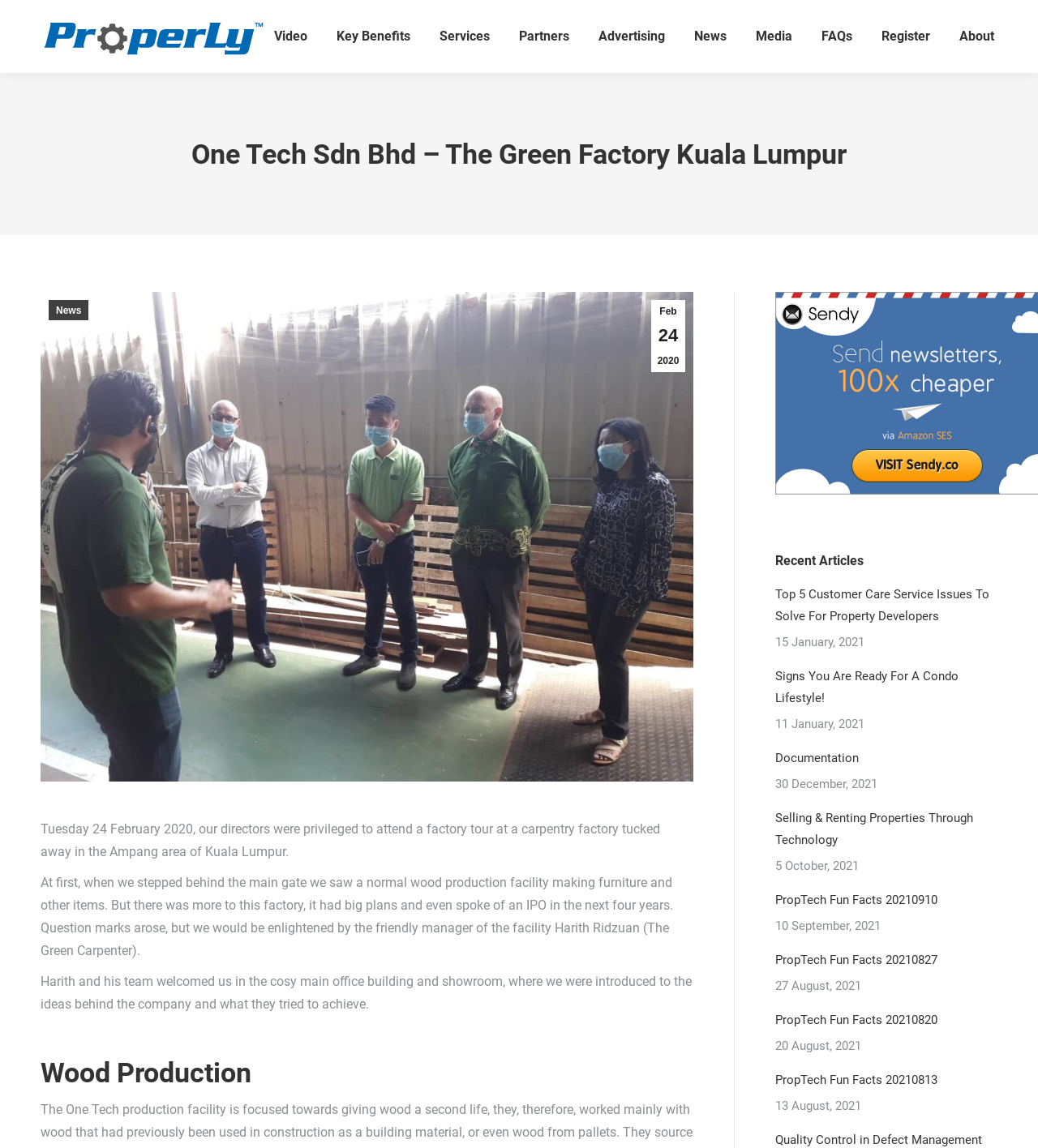What is the name of the company mentioned in the webpage?
Look at the image and provide a detailed response to the question.

The name of the company is mentioned in the heading 'One Tech Sdn Bhd – The Green Factory Kuala Lumpur' which is located at the top of the webpage.